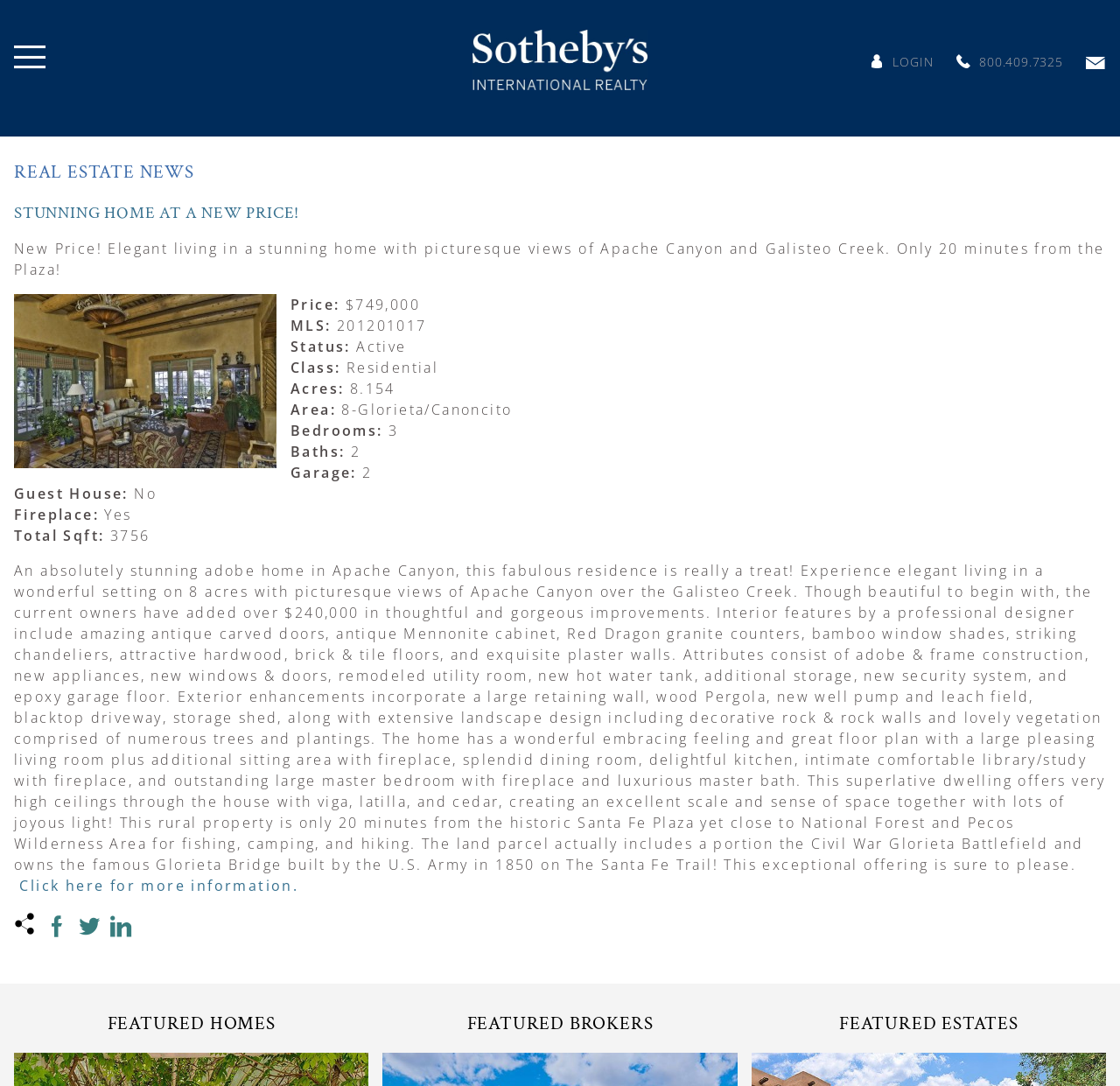How far is the home from the Santa Fe Plaza?
Can you provide an in-depth and detailed response to the question?

I found the answer by looking at the text 'Only 20 minutes from the historic Santa Fe Plaza...' which is located in the detailed description of the home.